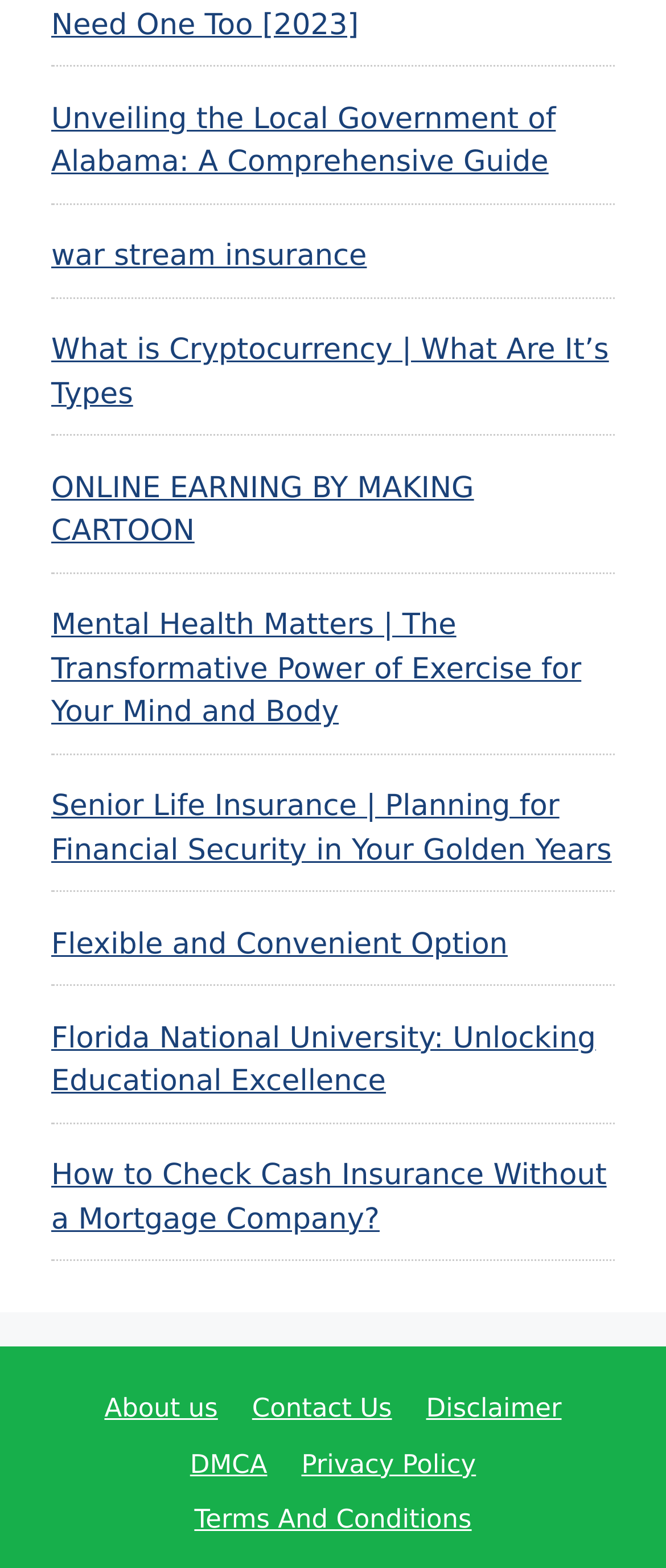How many links are there in the footer section?
Answer with a single word or phrase, using the screenshot for reference.

6